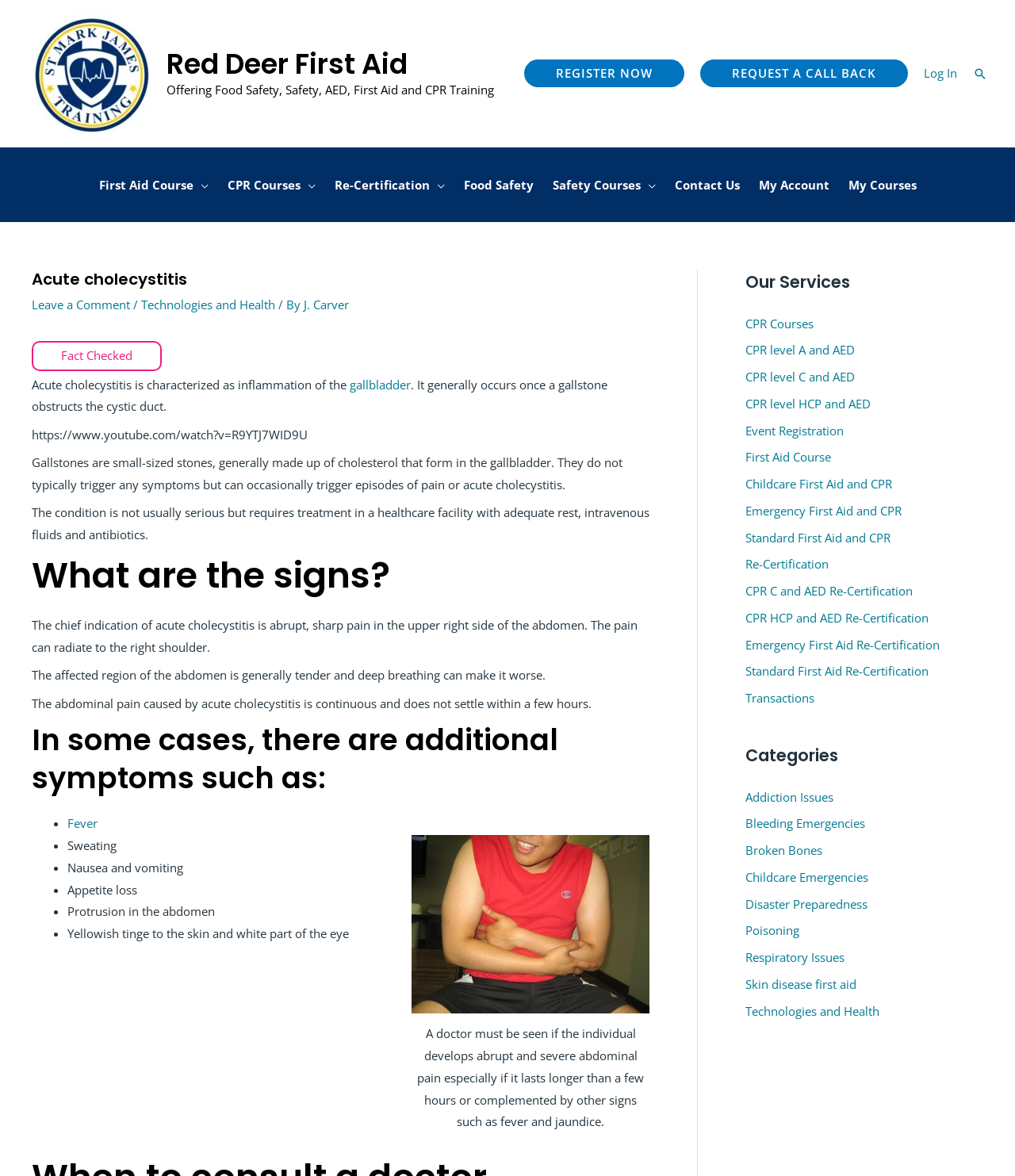Locate the bounding box coordinates of the UI element described by: "Emergency First Aid Re-Certification". Provide the coordinates as four float numbers between 0 and 1, formatted as [left, top, right, bottom].

[0.734, 0.541, 0.926, 0.555]